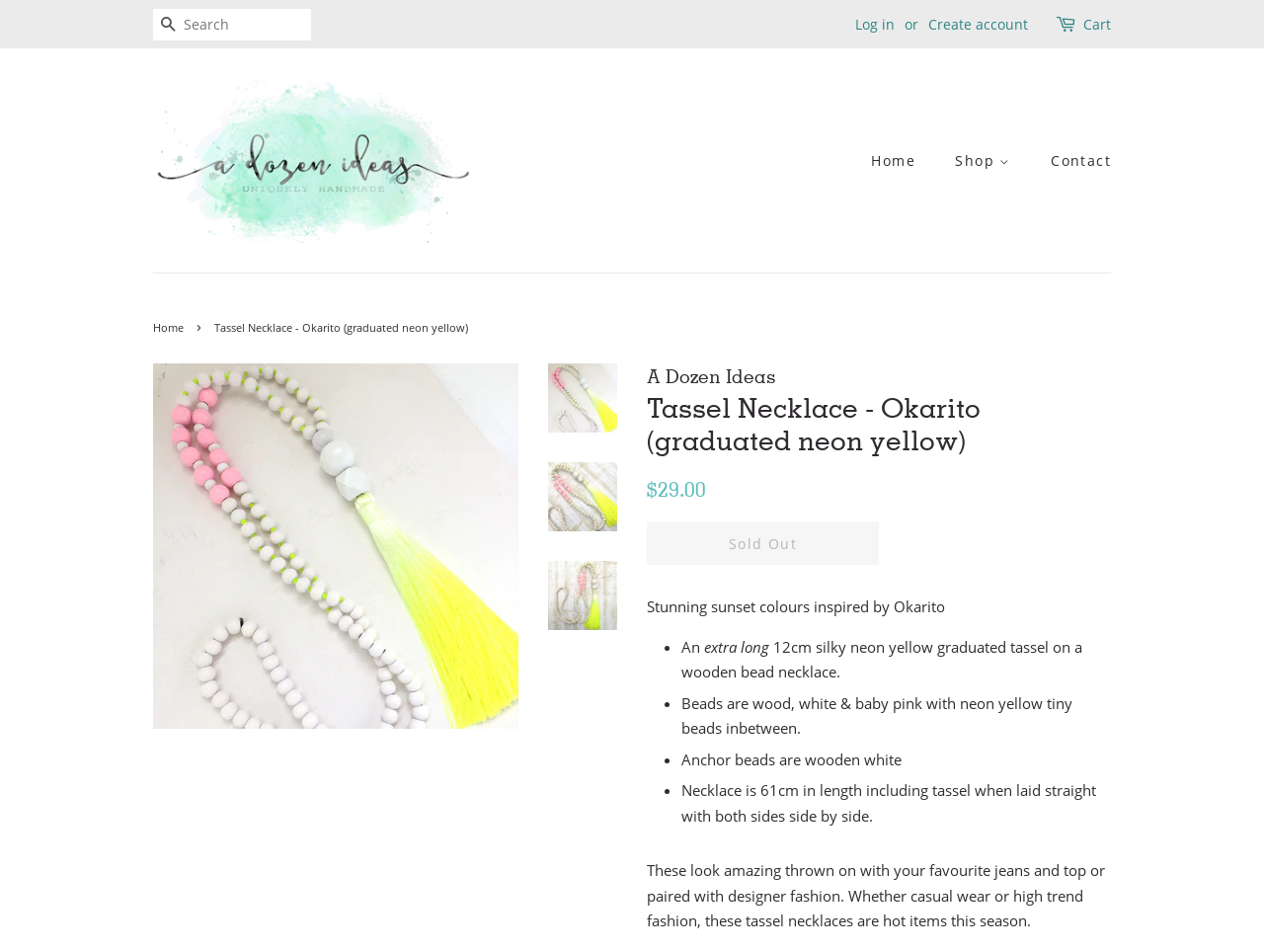Determine the bounding box coordinates of the region I should click to achieve the following instruction: "Log in to your account". Ensure the bounding box coordinates are four float numbers between 0 and 1, i.e., [left, top, right, bottom].

[0.677, 0.015, 0.708, 0.035]